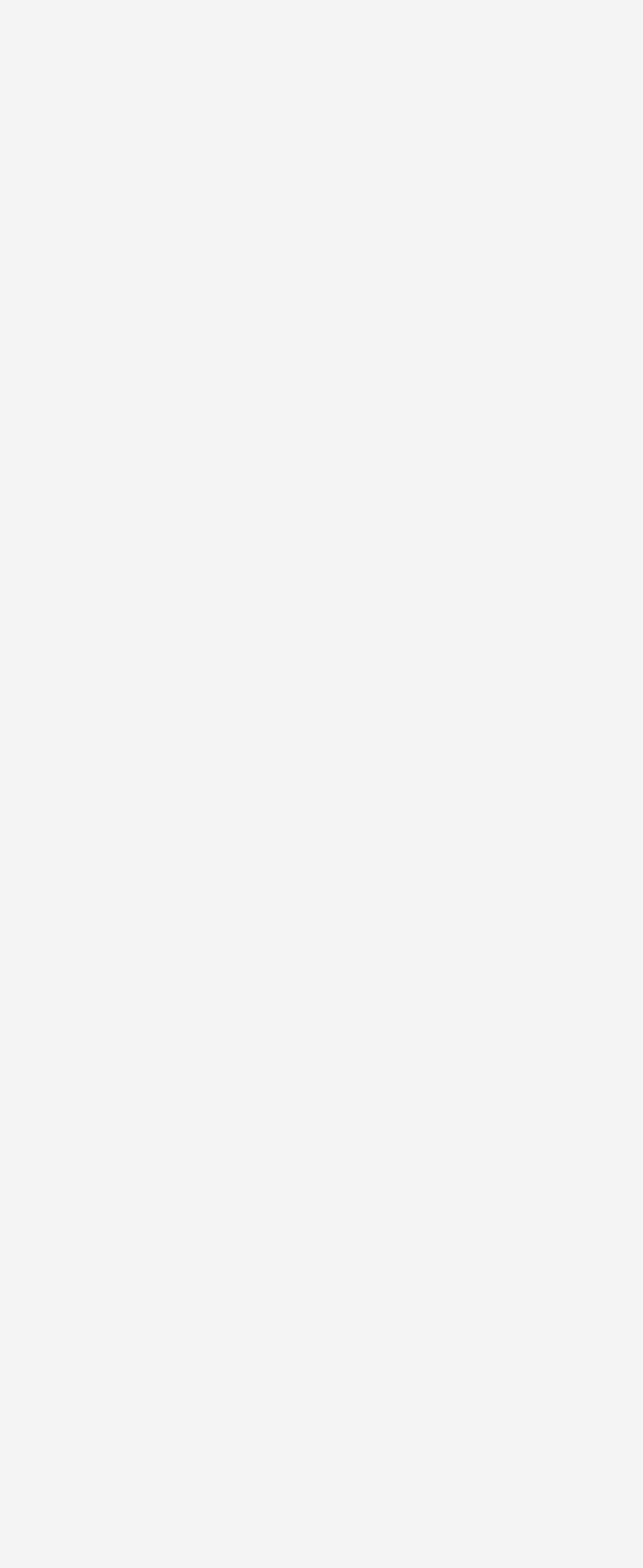Please provide the bounding box coordinates for the element that needs to be clicked to perform the following instruction: "Search for something". The coordinates should be given as four float numbers between 0 and 1, i.e., [left, top, right, bottom].

[0.041, 0.635, 0.182, 0.655]